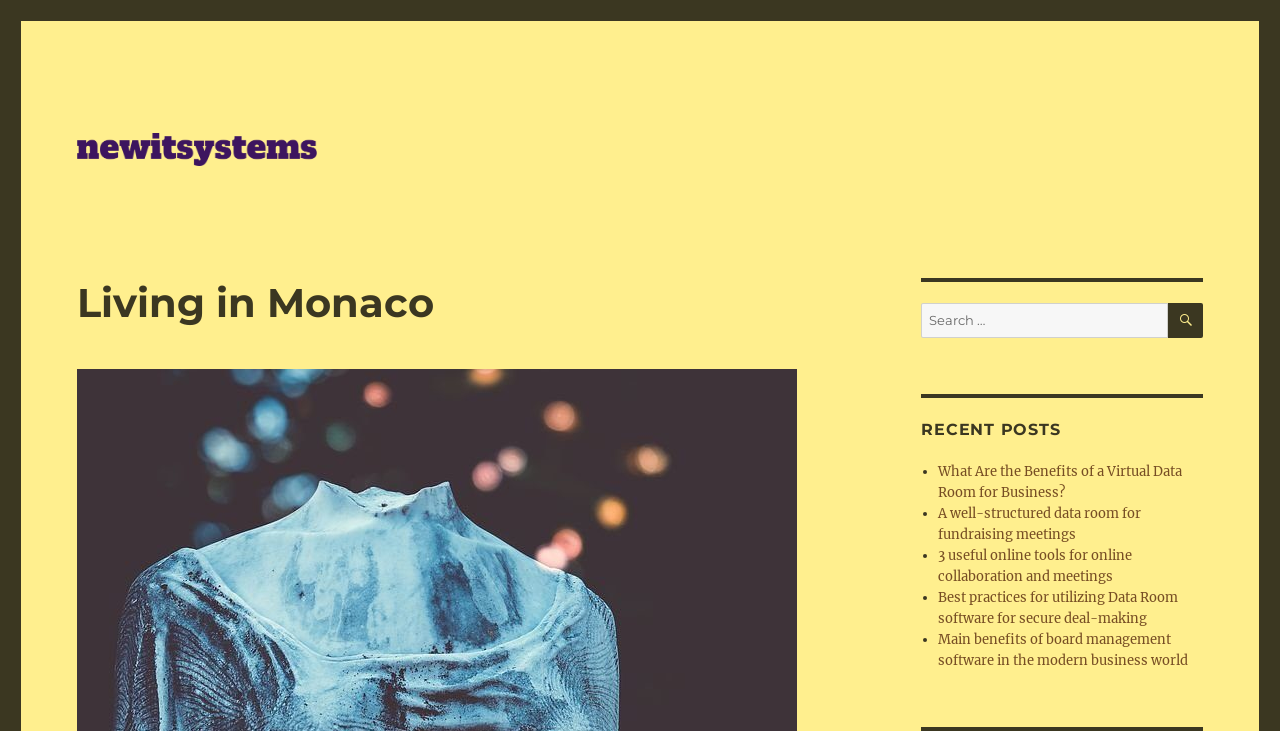Identify the main title of the webpage and generate its text content.

Living in Monaco